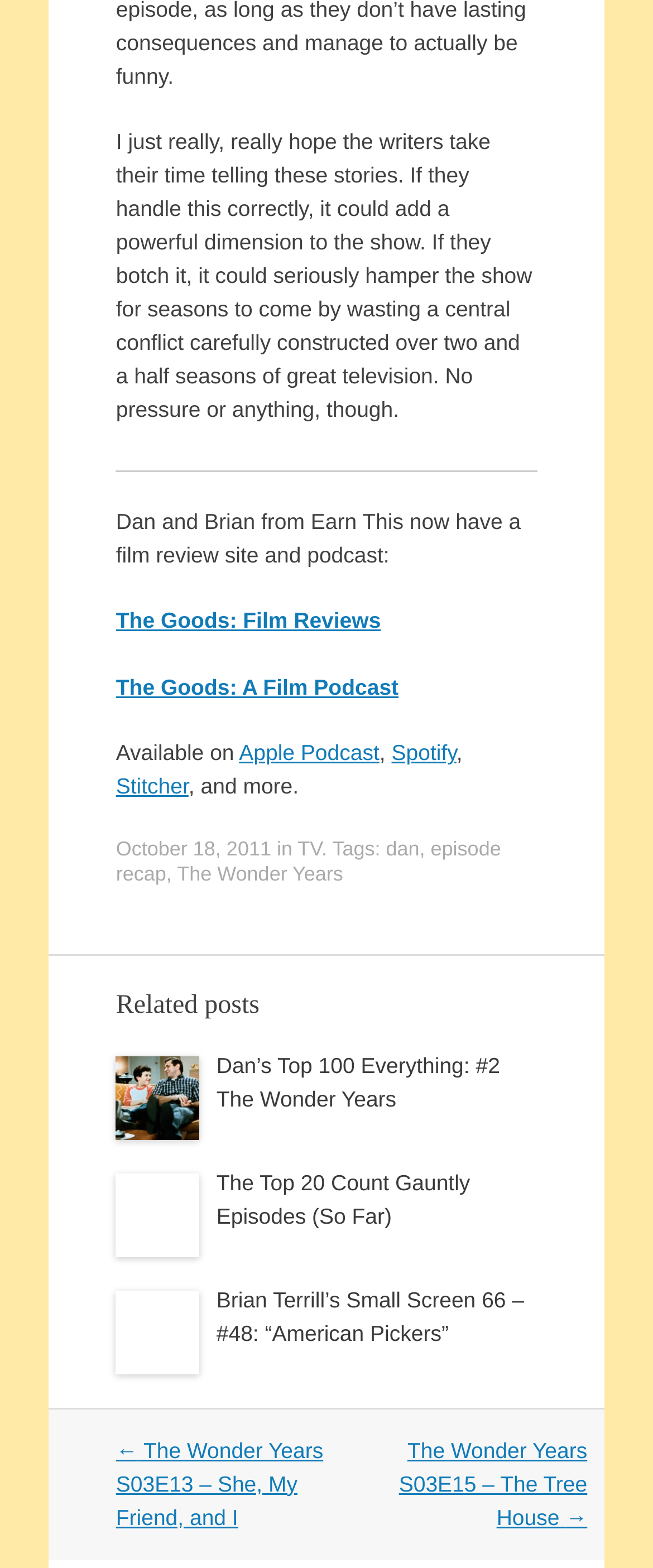Answer with a single word or phrase: 
What is the date of the article?

October 18, 2011